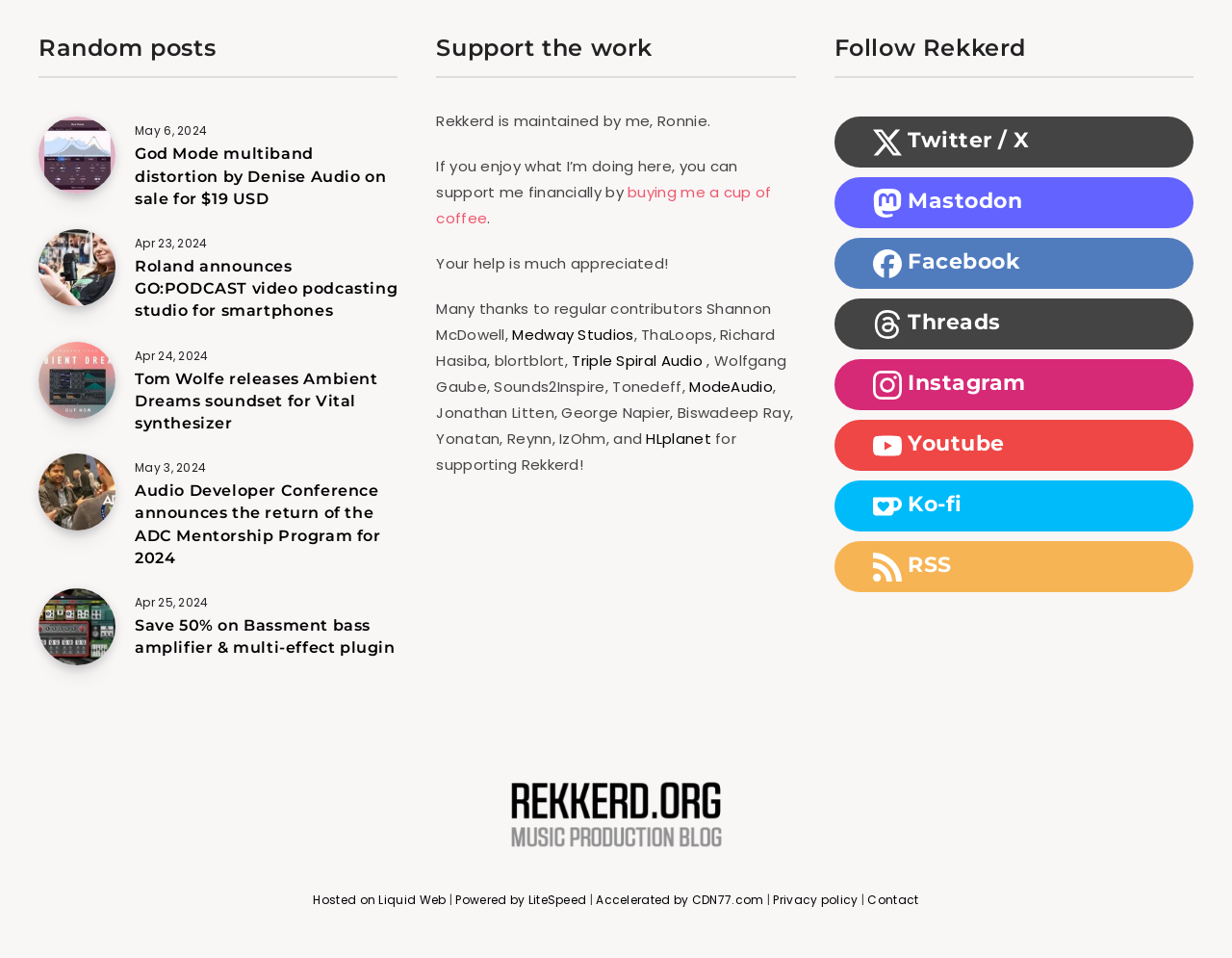Find the bounding box coordinates for the area that must be clicked to perform this action: "Support the work by buying a cup of coffee".

[0.354, 0.19, 0.626, 0.244]